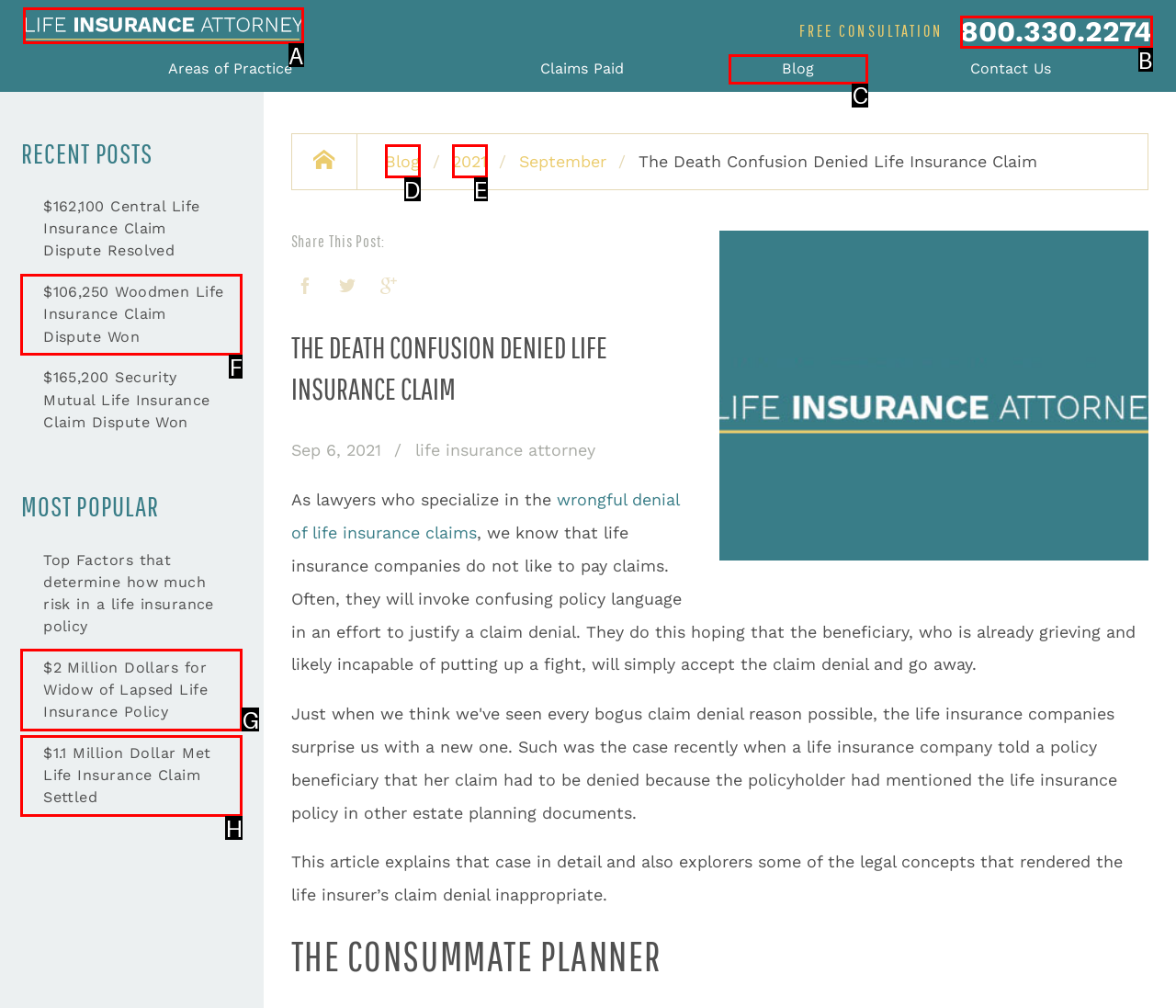Match the HTML element to the given description: alt="Life Insurance Attorney"
Indicate the option by its letter.

A